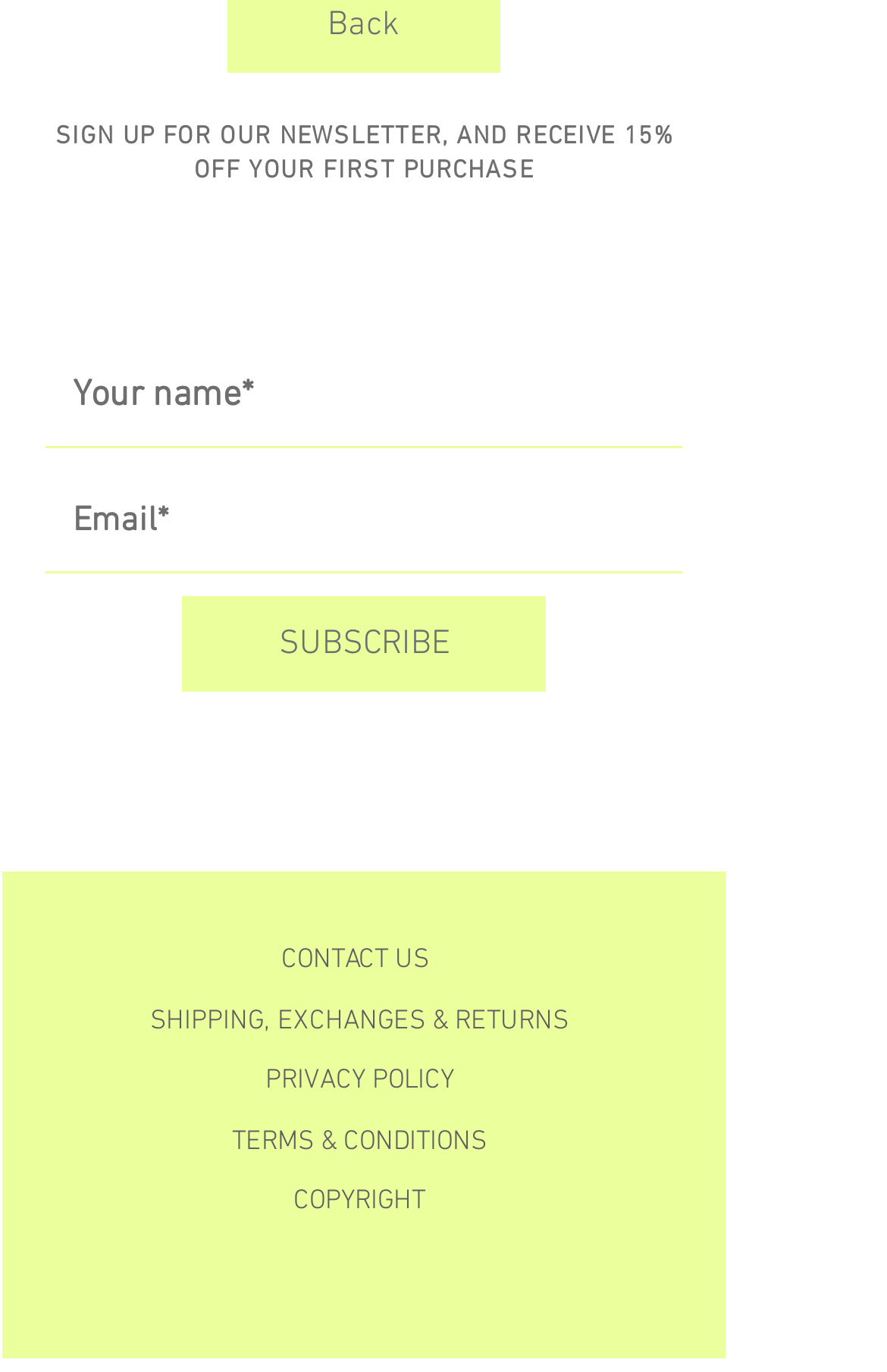Find the bounding box coordinates of the clickable element required to execute the following instruction: "Enter your name". Provide the coordinates as four float numbers between 0 and 1, i.e., [left, top, right, bottom].

[0.051, 0.252, 0.769, 0.327]